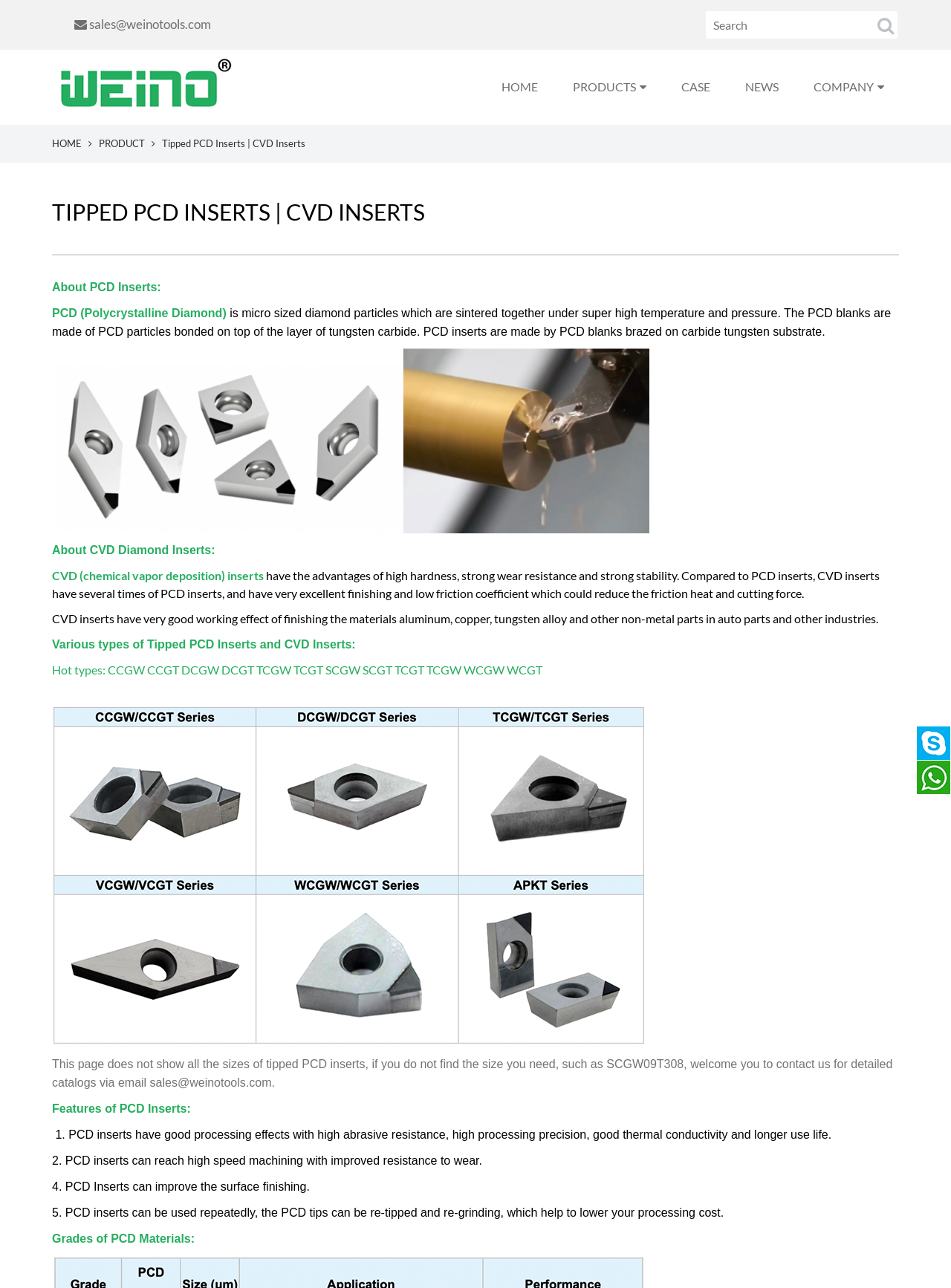Identify the bounding box coordinates of the area that should be clicked in order to complete the given instruction: "Chat with an agent". The bounding box coordinates should be four float numbers between 0 and 1, i.e., [left, top, right, bottom].

[0.896, 0.704, 0.984, 0.732]